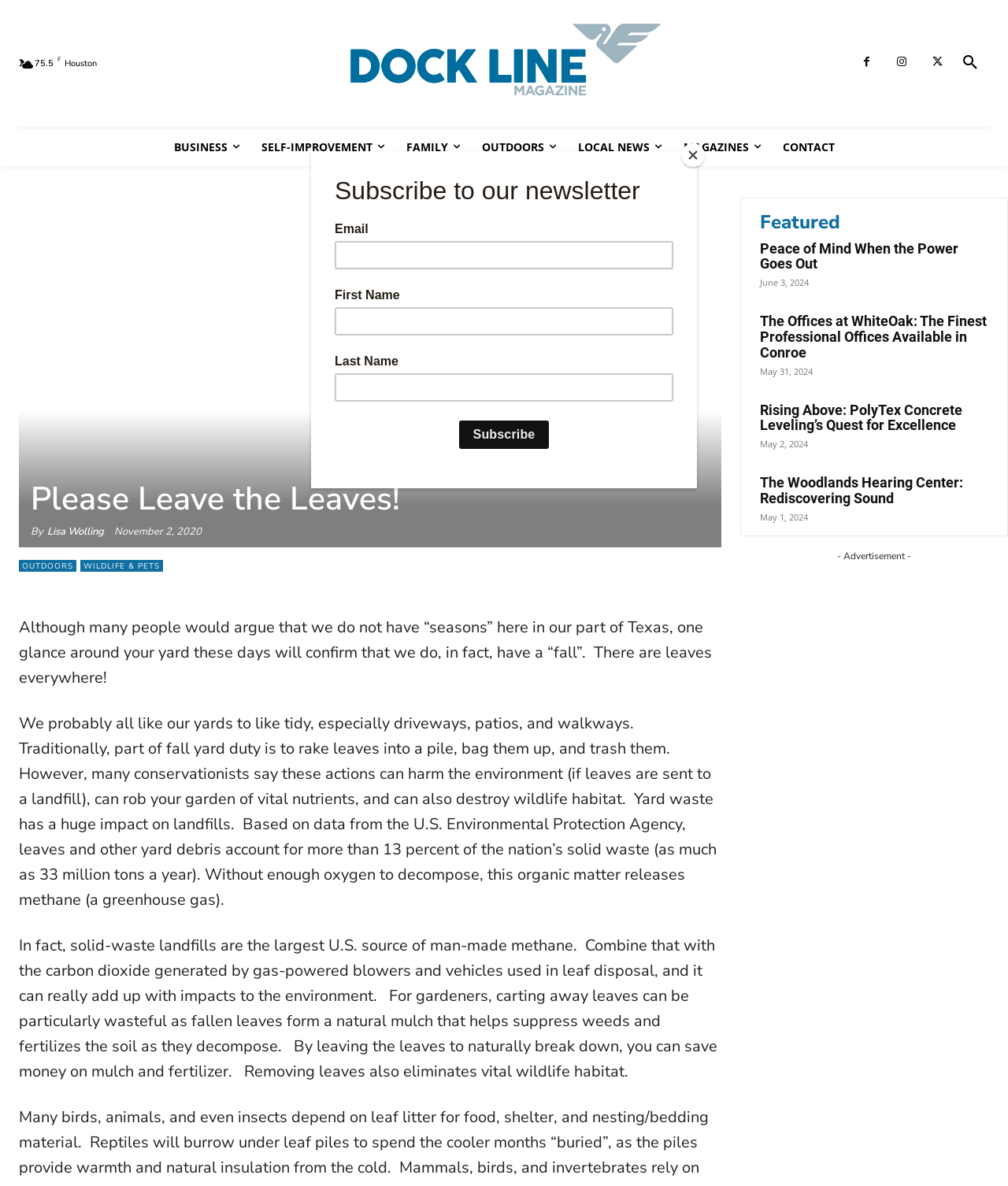Please specify the bounding box coordinates of the clickable section necessary to execute the following command: "Read the article about leaving leaves".

[0.03, 0.406, 0.397, 0.436]